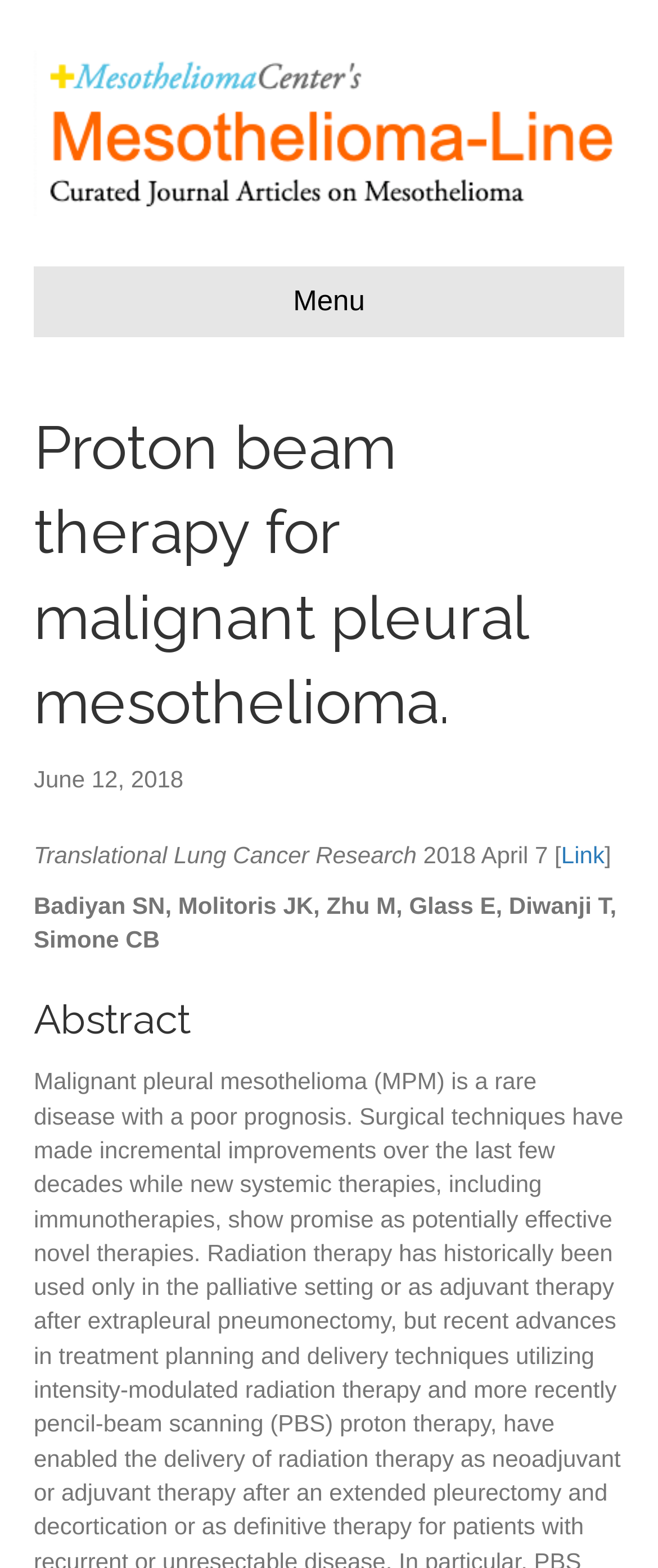What is the date of the research?
Please use the image to provide a one-word or short phrase answer.

2018 April 7